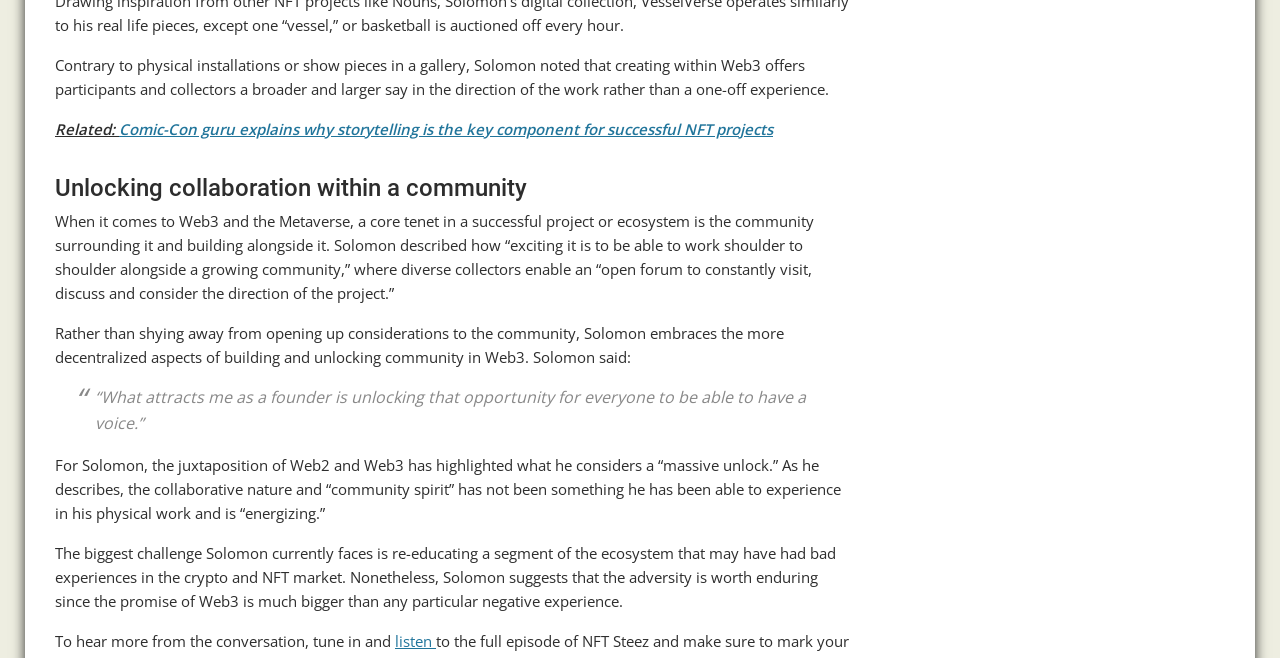What attracts the founder in Web3?
Answer the question based on the image using a single word or a brief phrase.

unlocking opportunity for everyone to have a voice